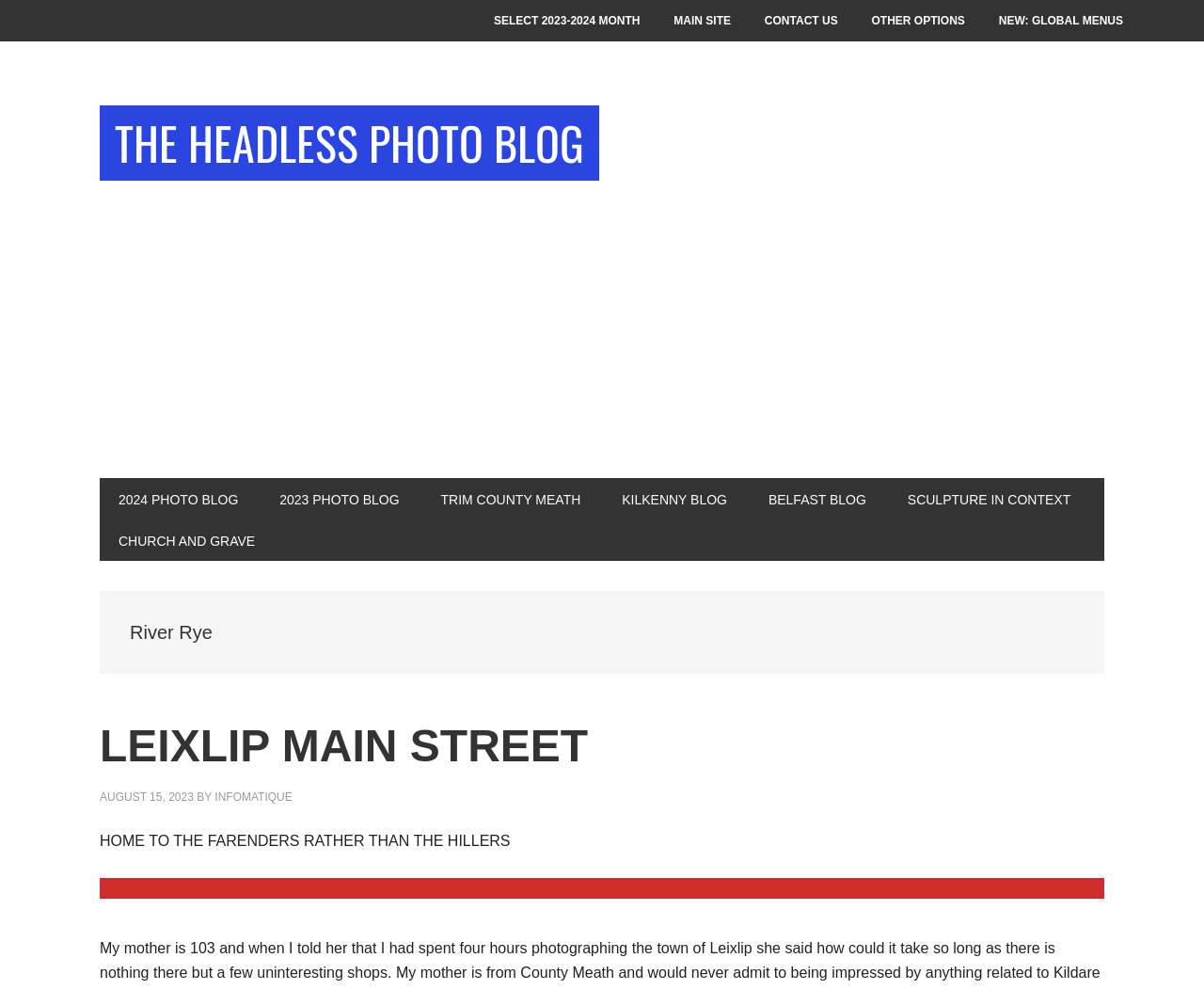Locate the bounding box coordinates of the region to be clicked to comply with the following instruction: "go to main site". The coordinates must be four float numbers between 0 and 1, in the form [left, top, right, bottom].

[0.547, 0.0, 0.62, 0.042]